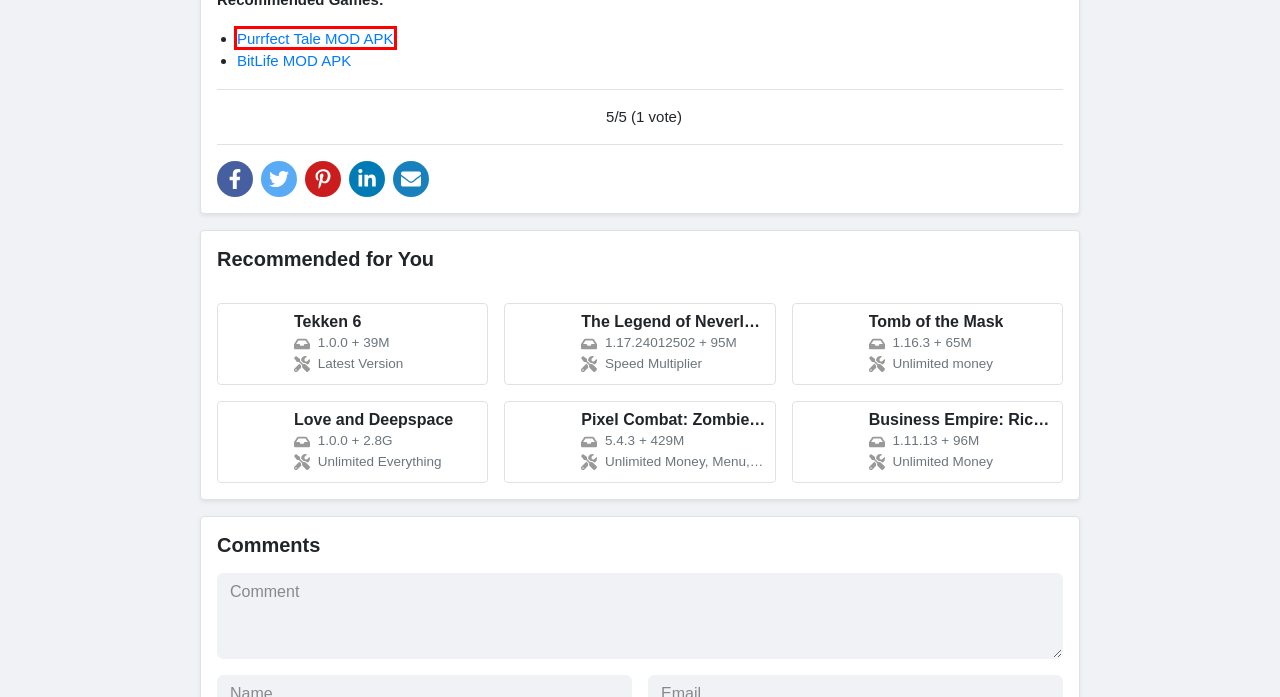Consider the screenshot of a webpage with a red bounding box and select the webpage description that best describes the new page that appears after clicking the element inside the red box. Here are the candidates:
A. The Legend of Neverland MOD APK v1.17.24012502 (Speed Multiplier) - MODFUNDA.COM
B. Business Empire MOD APK v1.11.13 (Unlimited Money) - MODFUNDA.COM
C. Pixel Combat: Zombies Strike MOD APK v5.4.3 (Unlimited Money, Menu, Mega MOD) - MODFUNDA.COM
D. Love and Deepspace MOD APK v1.0.0 (Unlimited Everything) - MODFUNDA.COM
E. Tekken 6 APK v1.0.0 Latest Version Download - MODFUNDA.COM
F. BitLife MOD APK v3.8.5 (Bitizenship, God Mode, Time Machine) - MODFUNDA.COM
G. Tomb of the Mask MOD APK v1.16.3 (Unlimited money) - MODFUNDA.COM
H. Purrfect Tale MOD APK v2.7.0 (Full Unlocked) - MODFUNDA.COM

H